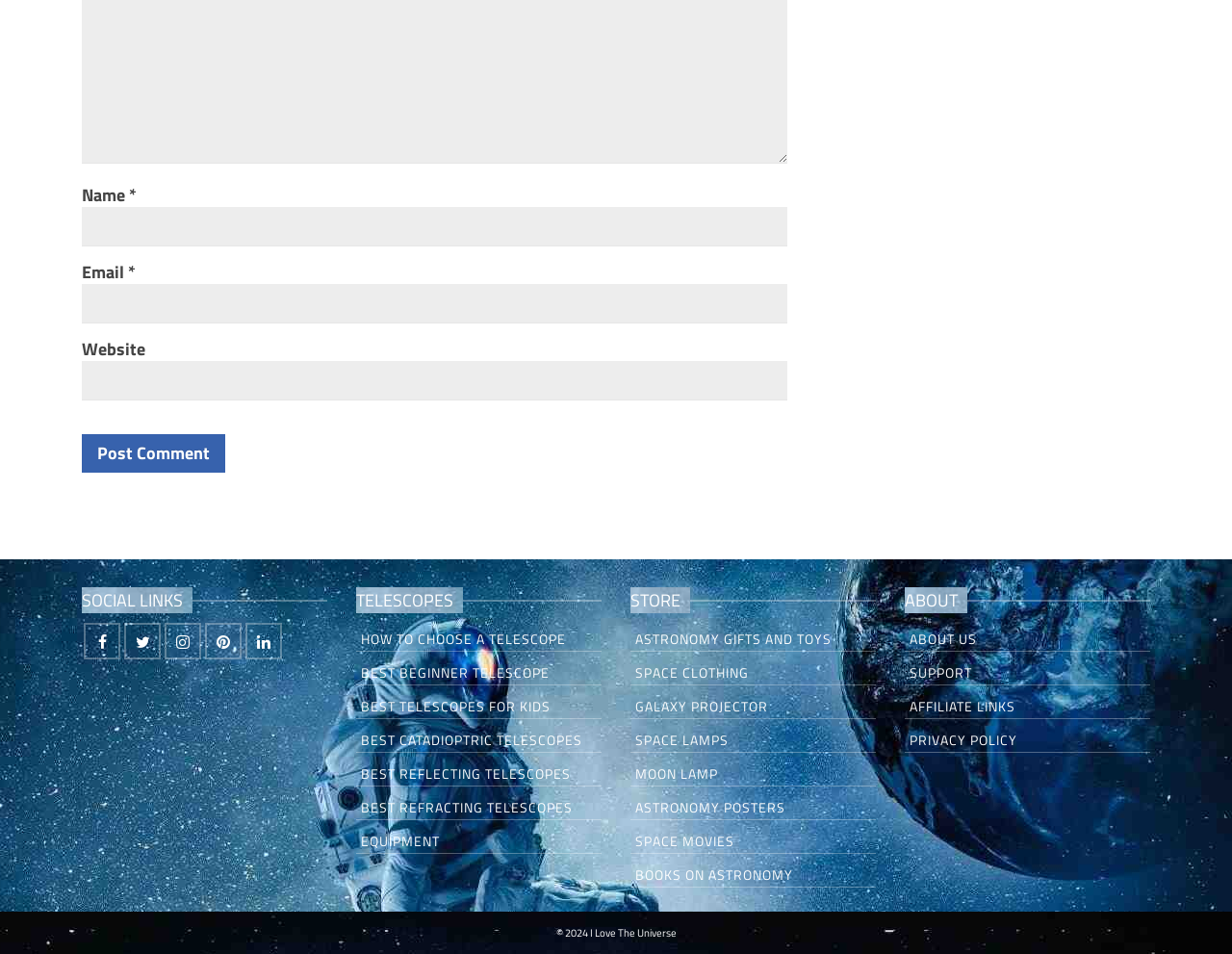What type of products are available in the 'STORE' section?
Answer the question with detailed information derived from the image.

The 'STORE' section contains links to various products such as astronomy gifts and toys, space clothing, galaxy projectors, space lamps, moon lamps, astronomy posters, space movies, and books on astronomy, indicating that it offers a range of astronomy-related products.